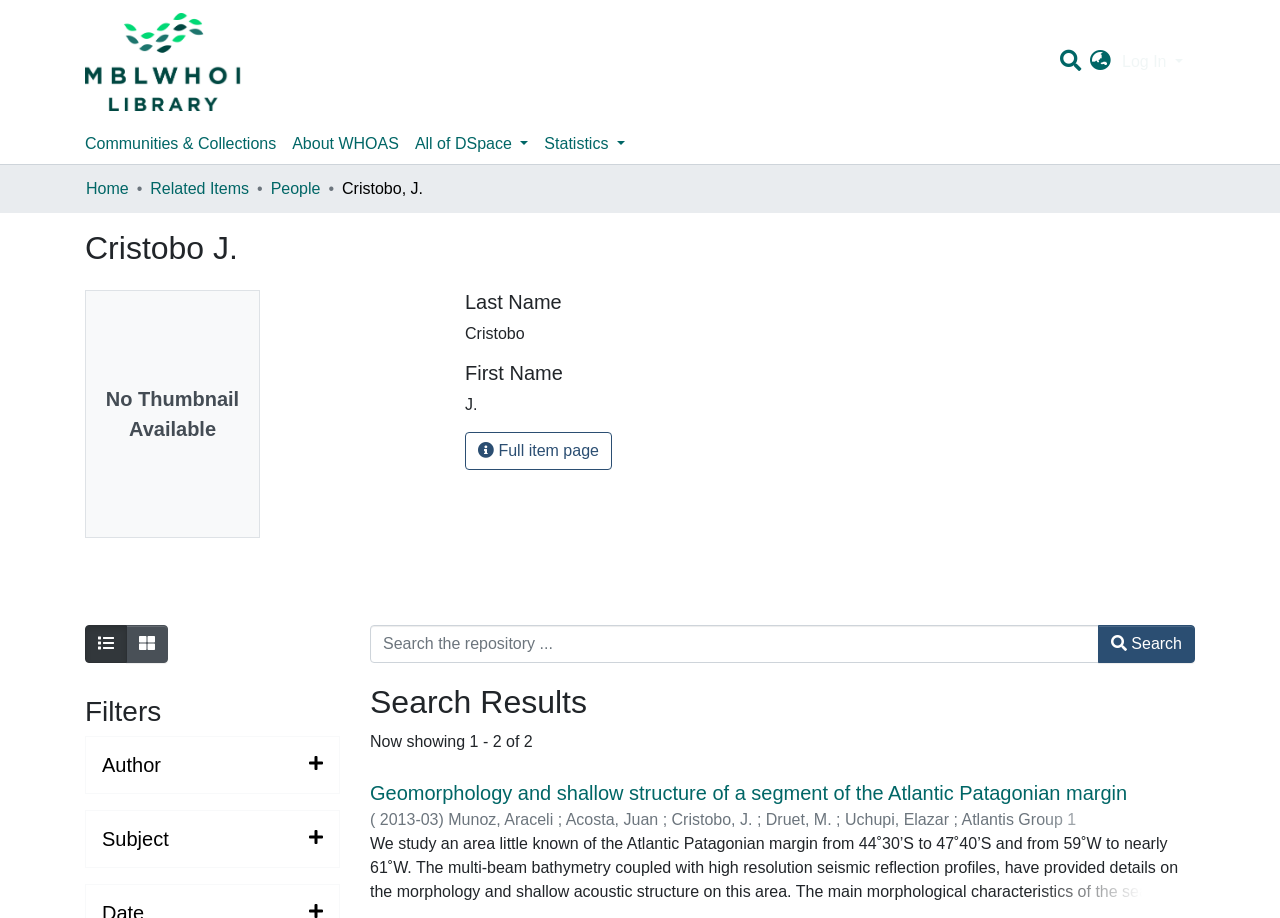Locate the bounding box coordinates of the clickable region necessary to complete the following instruction: "View full item page". Provide the coordinates in the format of four float numbers between 0 and 1, i.e., [left, top, right, bottom].

[0.363, 0.471, 0.478, 0.512]